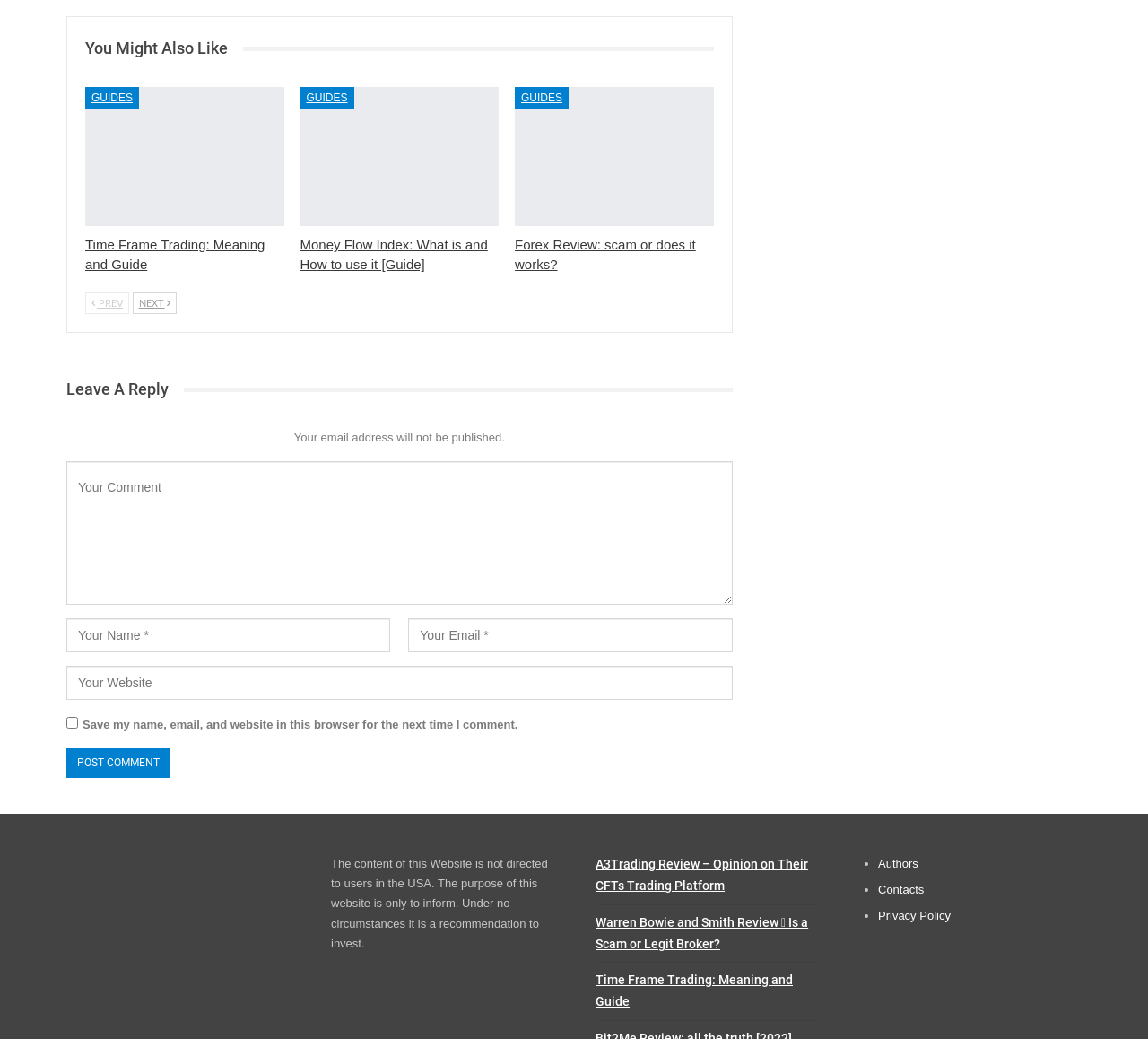Carefully observe the image and respond to the question with a detailed answer:
What is the purpose of the 'Save my name, email, and website in this browser for the next time I comment' checkbox?

The checkbox is located near the bottom of the webpage, and it is associated with the comment submission form. If checked, the checkbox will save the user's name, email, and website in the browser, allowing them to automatically fill in the information the next time they want to leave a comment.